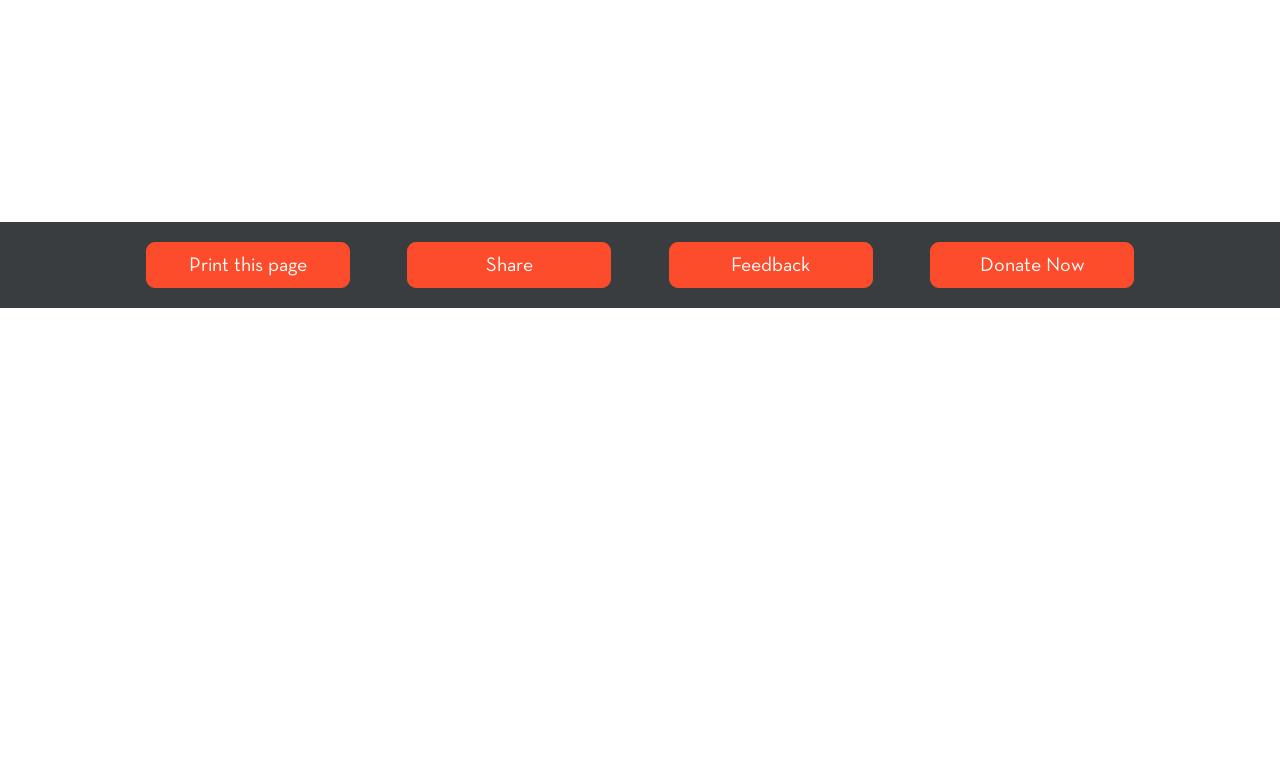Please locate the bounding box coordinates of the element's region that needs to be clicked to follow the instruction: "Click Donate Now". The bounding box coordinates should be provided as four float numbers between 0 and 1, i.e., [left, top, right, bottom].

[0.727, 0.319, 0.886, 0.38]